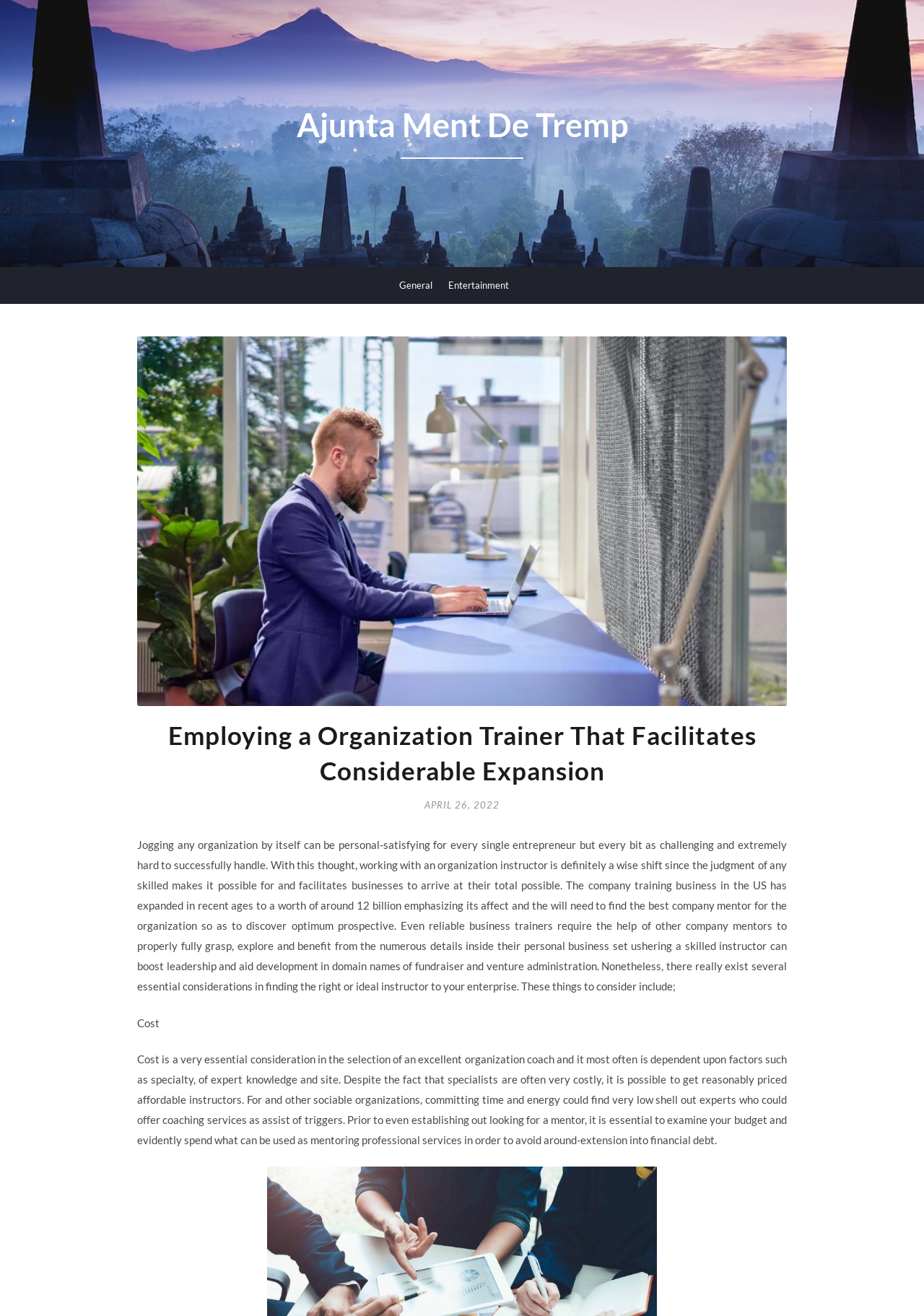Identify the bounding box of the HTML element described here: "Ajunta Ment De Tremp". Provide the coordinates as four float numbers between 0 and 1: [left, top, right, bottom].

[0.148, 0.096, 0.852, 0.106]